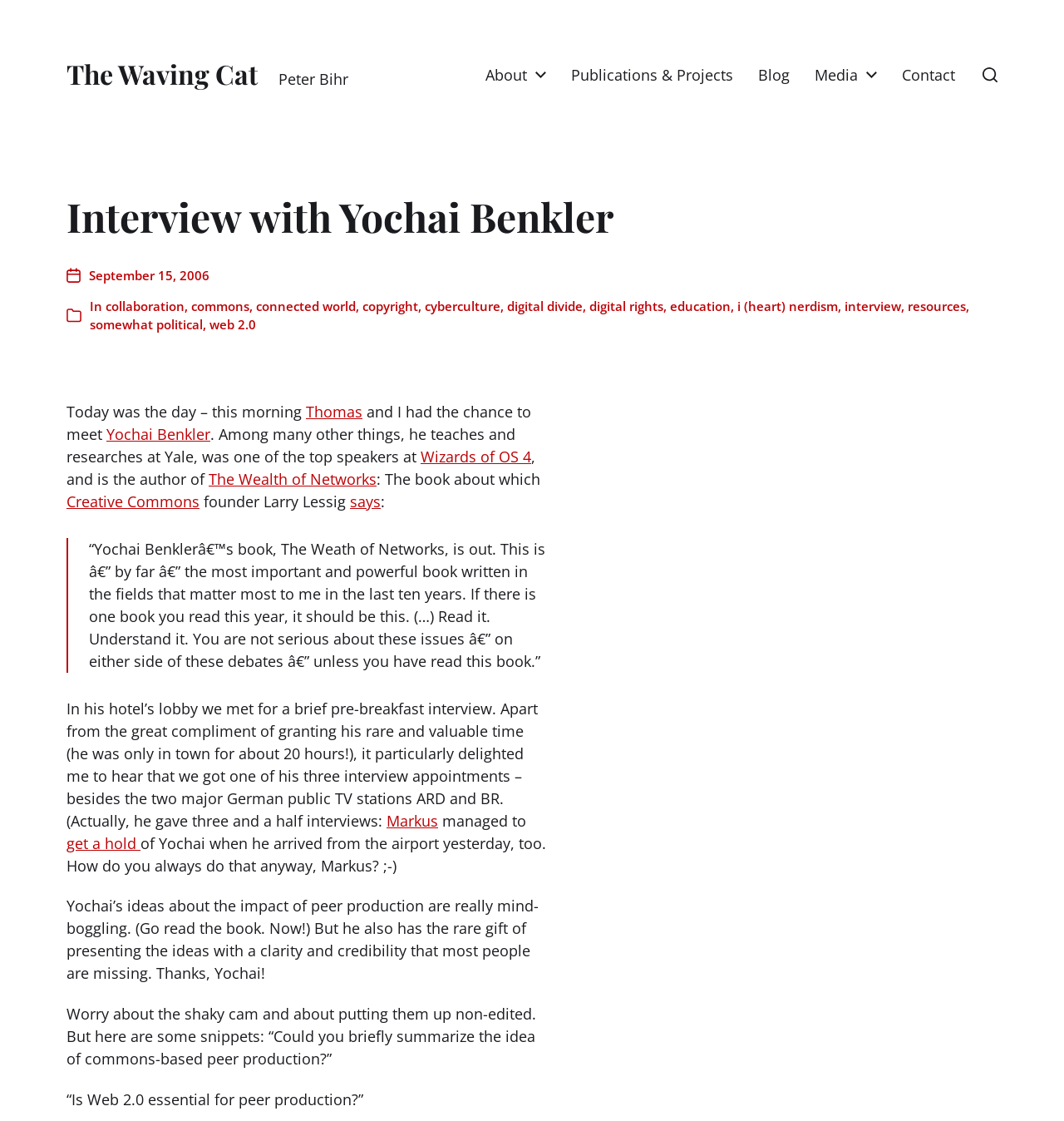Specify the bounding box coordinates for the region that must be clicked to perform the given instruction: "Click on the 'About' link".

[0.456, 0.06, 0.495, 0.073]